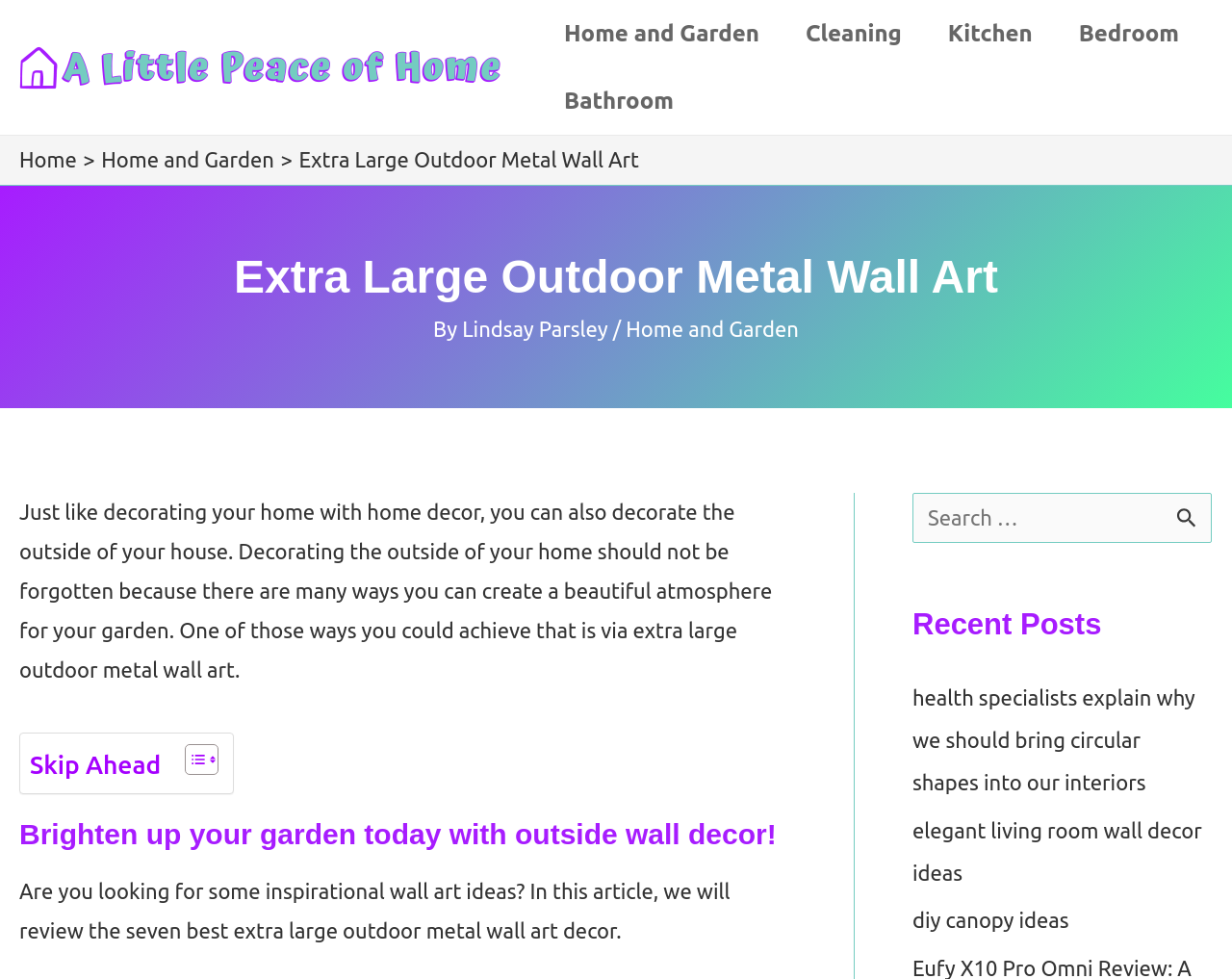What is the purpose of the search box?
Provide a detailed and extensive answer to the question.

The search box is located at the top right corner of the webpage and has a placeholder text 'Search for:'. This suggests that the purpose of the search box is to allow users to search for specific content within the website.